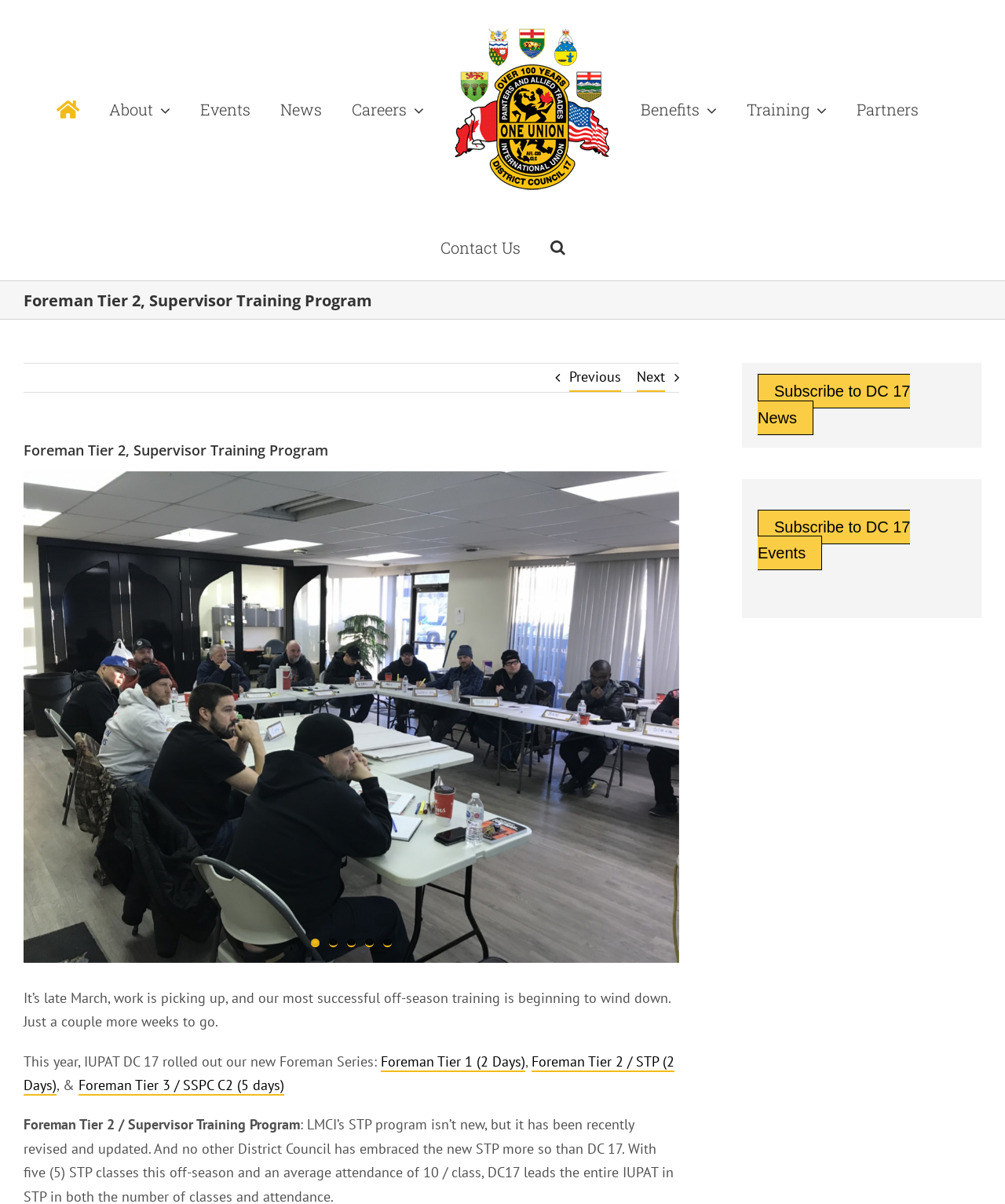Pinpoint the bounding box coordinates of the clickable area needed to execute the instruction: "Click on About". The coordinates should be specified as four float numbers between 0 and 1, i.e., [left, top, right, bottom].

[0.109, 0.063, 0.17, 0.118]